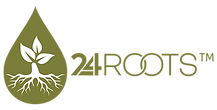Explain the image in a detailed way.

The image features the logo of "24Roots," a brand that likely focuses on natural and herbal products, given the context surrounding cloves and their health benefits. The logo is designed in a green color palette, symbolizing nature and vitality, and prominently features a water droplet shape. Inside the droplet, there is a stylized plant, suggesting a connection to growth and natural ingredients. Below the droplet, the brand name "24ROOTS" is displayed in a modern typeface, accompanied by a trademark symbol (™), indicating its registered status. This logo embodies the brand's commitment to promoting health and wellness through the use of natural elements, resonating well with its target audience.